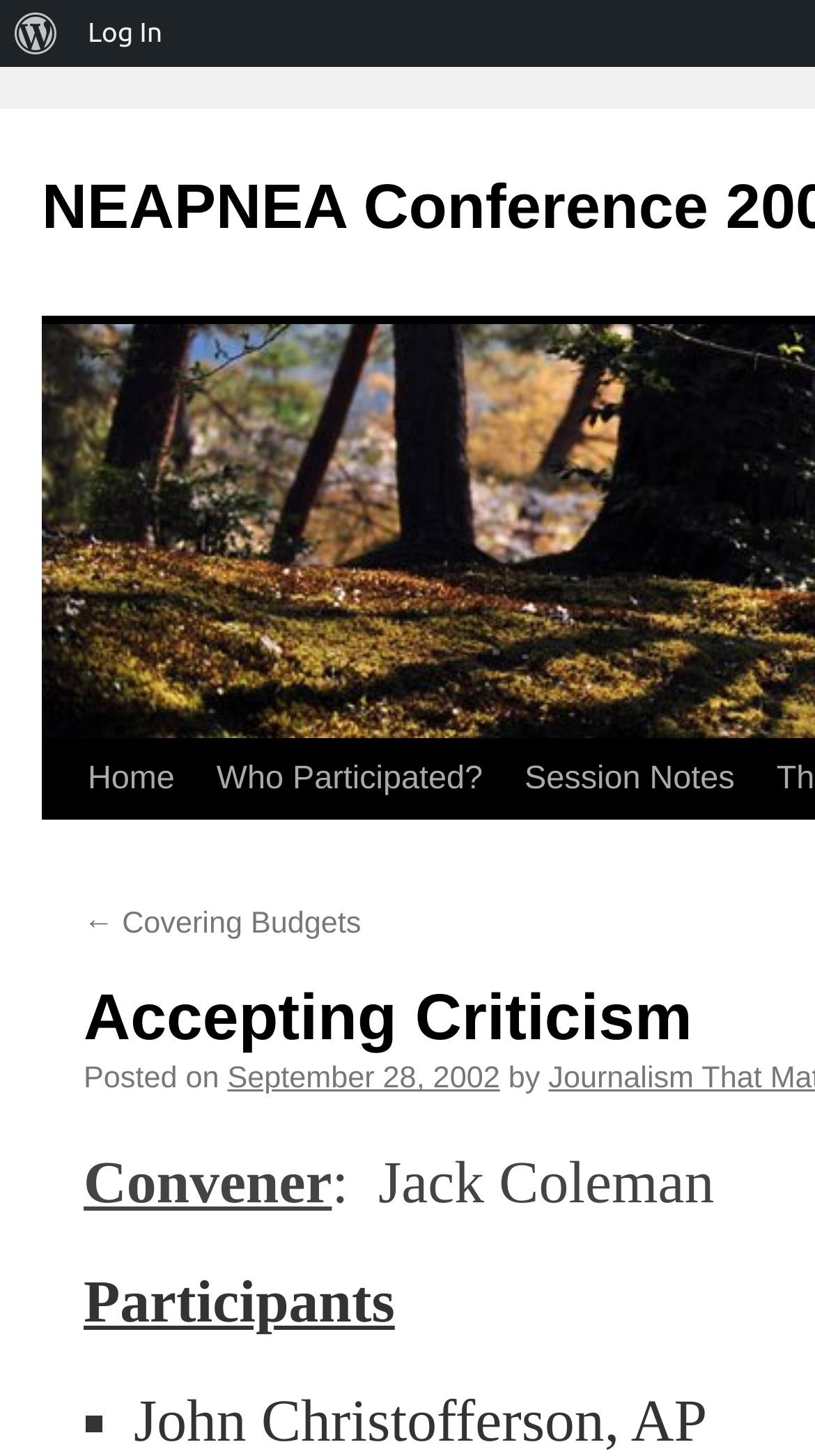Specify the bounding box coordinates of the area that needs to be clicked to achieve the following instruction: "log in".

[0.09, 0.0, 0.22, 0.046]